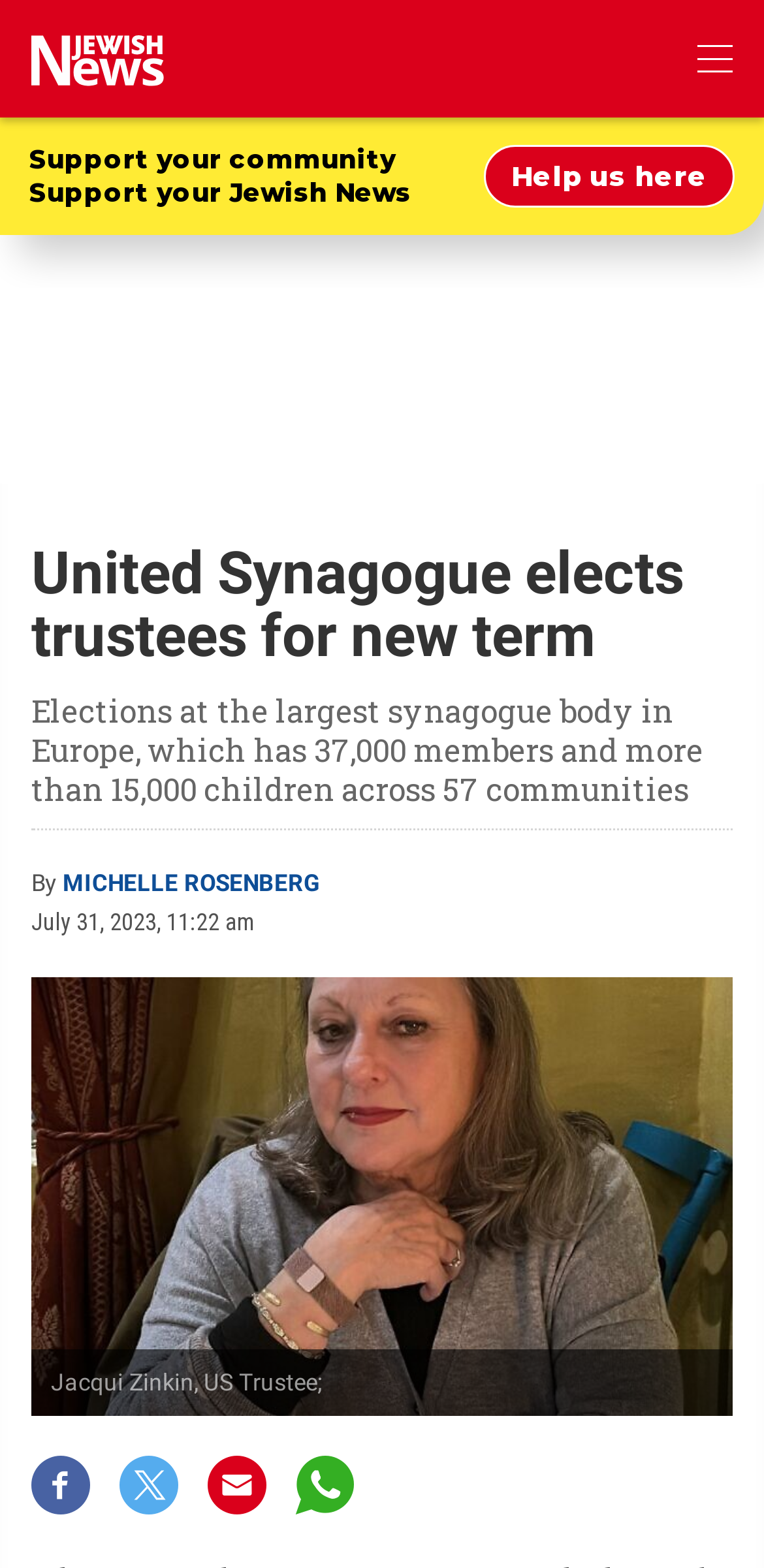Please find and provide the title of the webpage.

United Synagogue elects trustees for new term